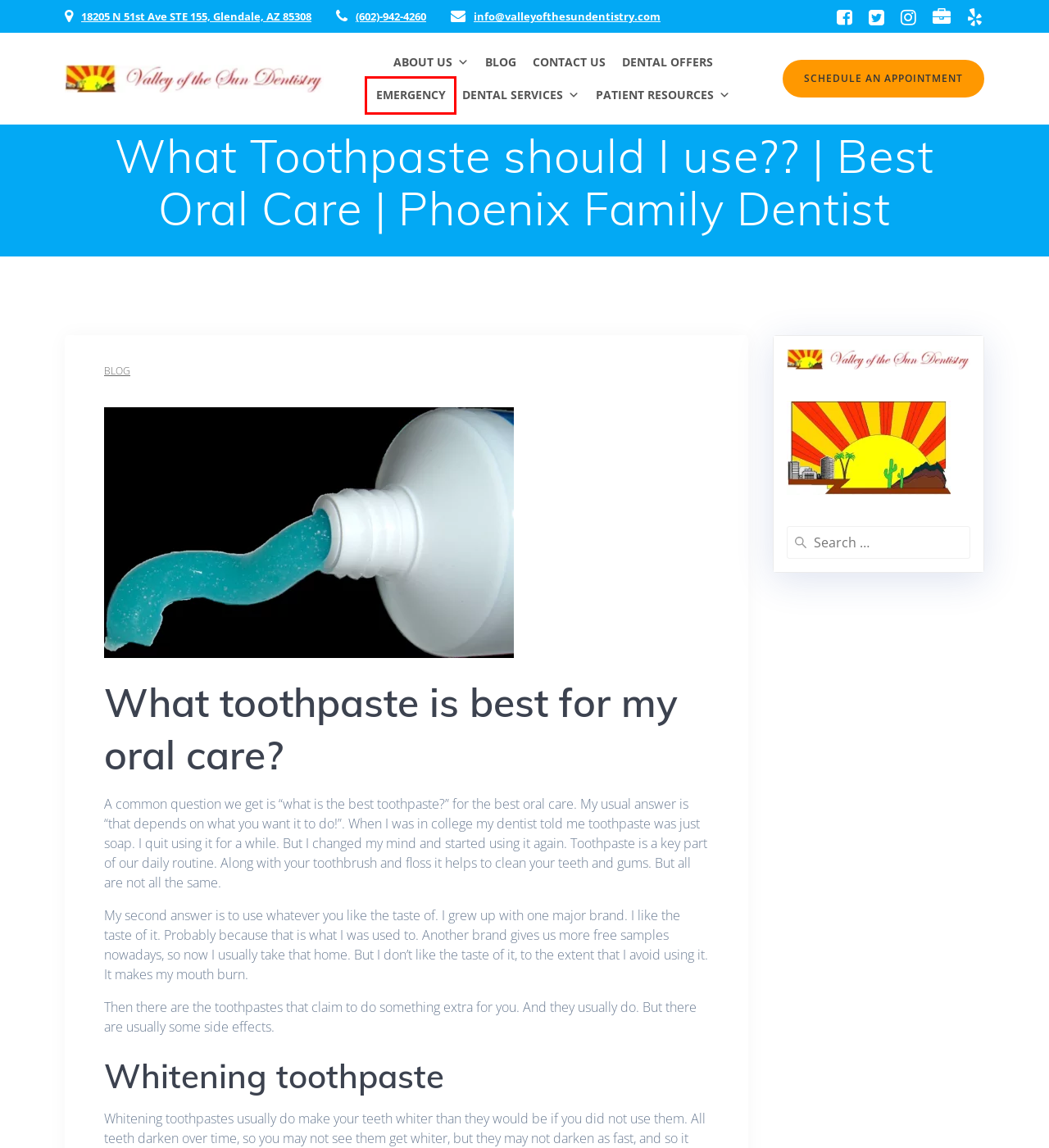A screenshot of a webpage is given, marked with a red bounding box around a UI element. Please select the most appropriate webpage description that fits the new page after clicking the highlighted element. Here are the candidates:
A. Dental Emergency Home Remedies | Valley of the Sun Dentistry
B. Blog | Valley of the Sun Dentistry - Glendale
C. Meet The Staff | Valley of the Sun Dentistry - Glendale
D. Patient Resources | Valley of the Sun Dentistry - Glendale
E. Special Free Dental Offers | Valley of the Sun Dentistry - Glendale
F. Dental Payment Plans & Dental Insurance | Valley of the Sun Dentistry - Glendale
G. Request a Dental Appointment | Valley of the Sun Dentistry - Glendale
H. Contact Us | Local Glendale Dental Office | Valley of the Sun Dentistry - Glendale

A